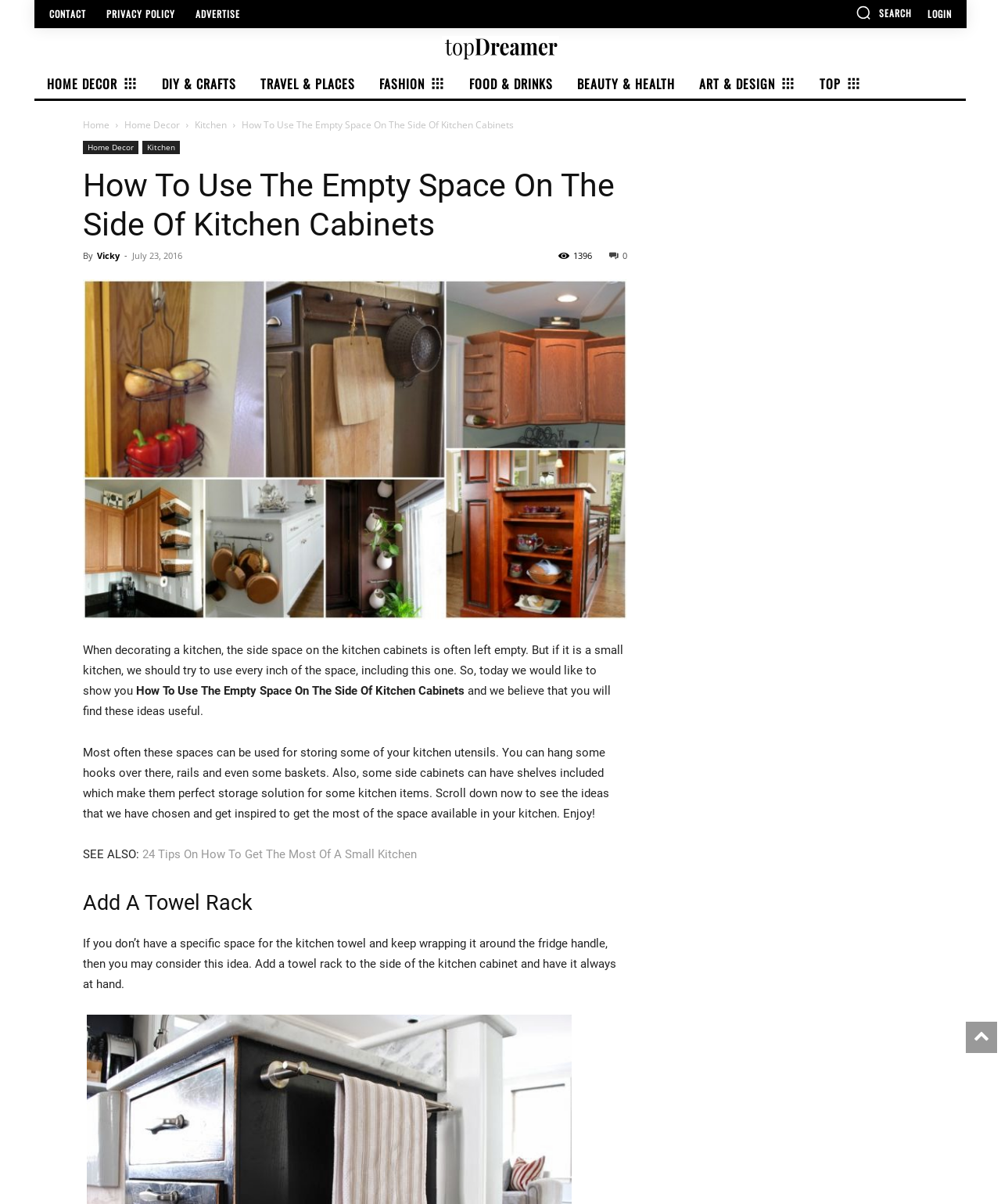Pinpoint the bounding box coordinates of the element you need to click to execute the following instruction: "go to the home decor page". The bounding box should be represented by four float numbers between 0 and 1, in the format [left, top, right, bottom].

[0.034, 0.057, 0.145, 0.082]